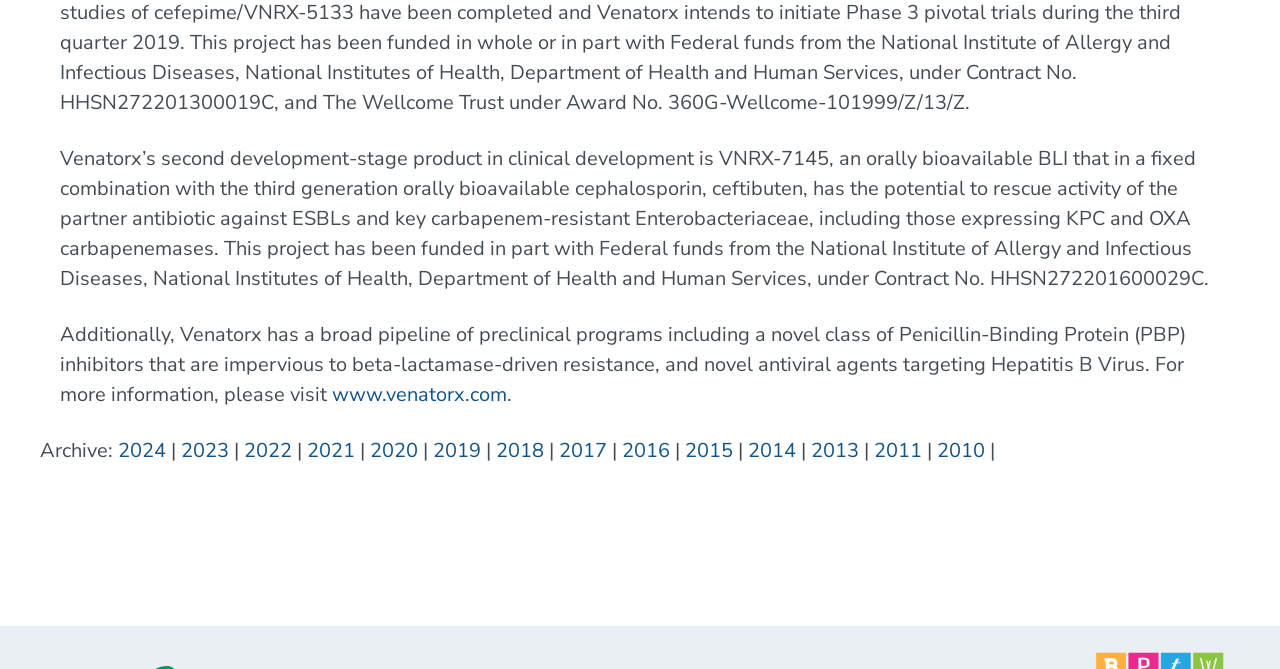Locate the bounding box coordinates of the element to click to perform the following action: 'visit the Venatorx website'. The coordinates should be given as four float values between 0 and 1, in the form of [left, top, right, bottom].

[0.259, 0.569, 0.396, 0.609]